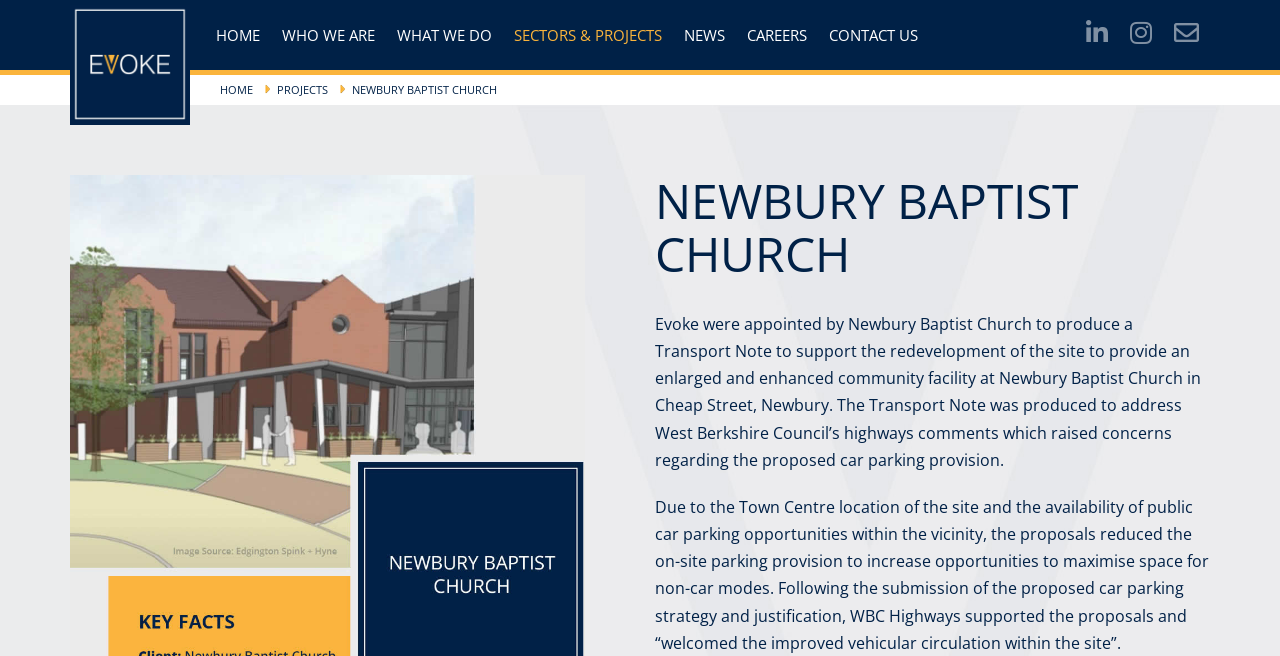Using the details in the image, give a detailed response to the question below:
What is the location of the church?

I found the answer by reading the StaticText element at coordinates [0.512, 0.477, 0.938, 0.718]. The text mentions the location of the church as Cheap Street, Newbury.